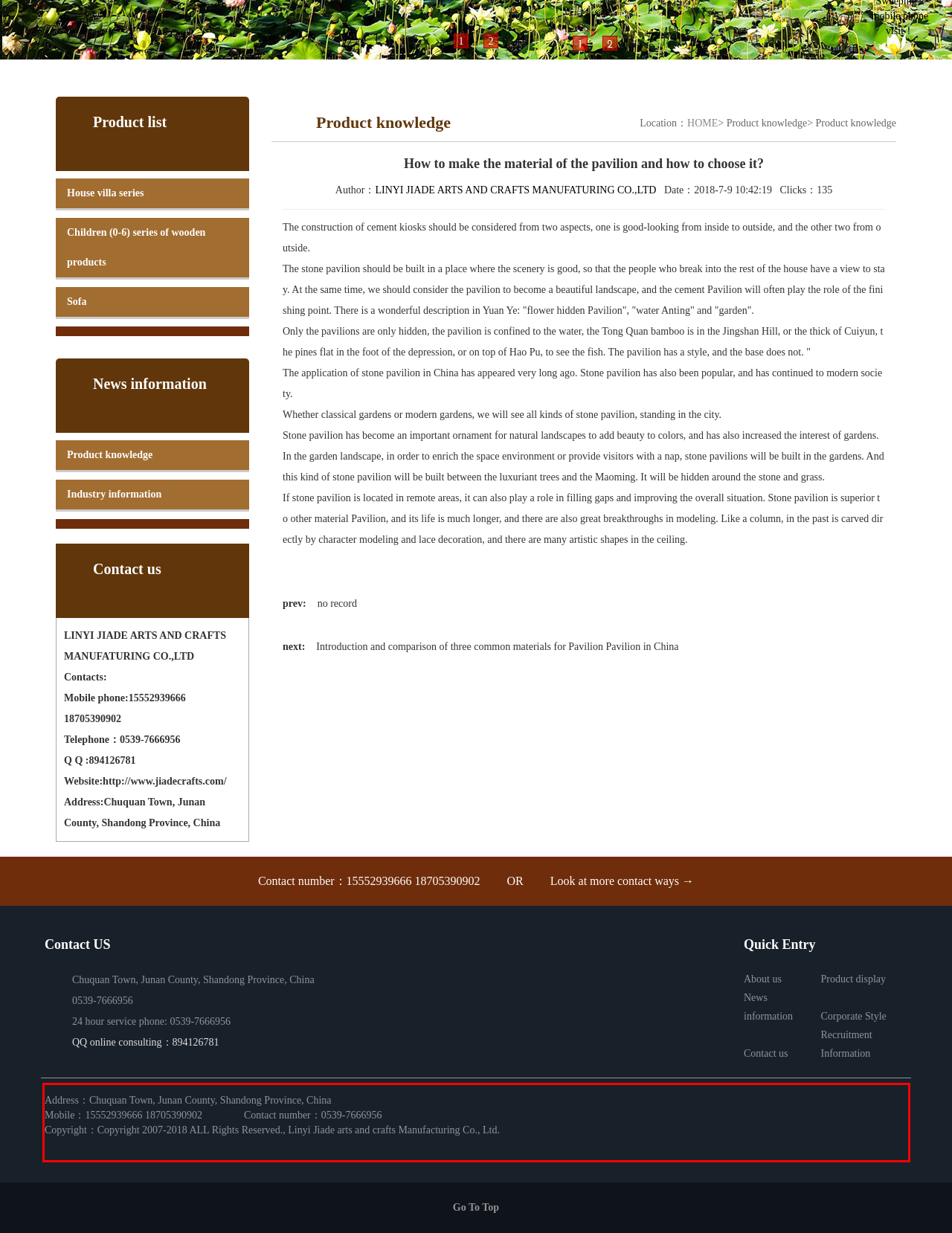You are presented with a screenshot containing a red rectangle. Extract the text found inside this red bounding box.

Address：Chuquan Town, Junan County, Shandong Province, China Mobile：15552939666 18705390902 Contact number：0539-7666956 Copyright：Copyright 2007-2018 ALL Rights Reserved., Linyi Jiade arts and crafts Manufacturing Co., Ltd.